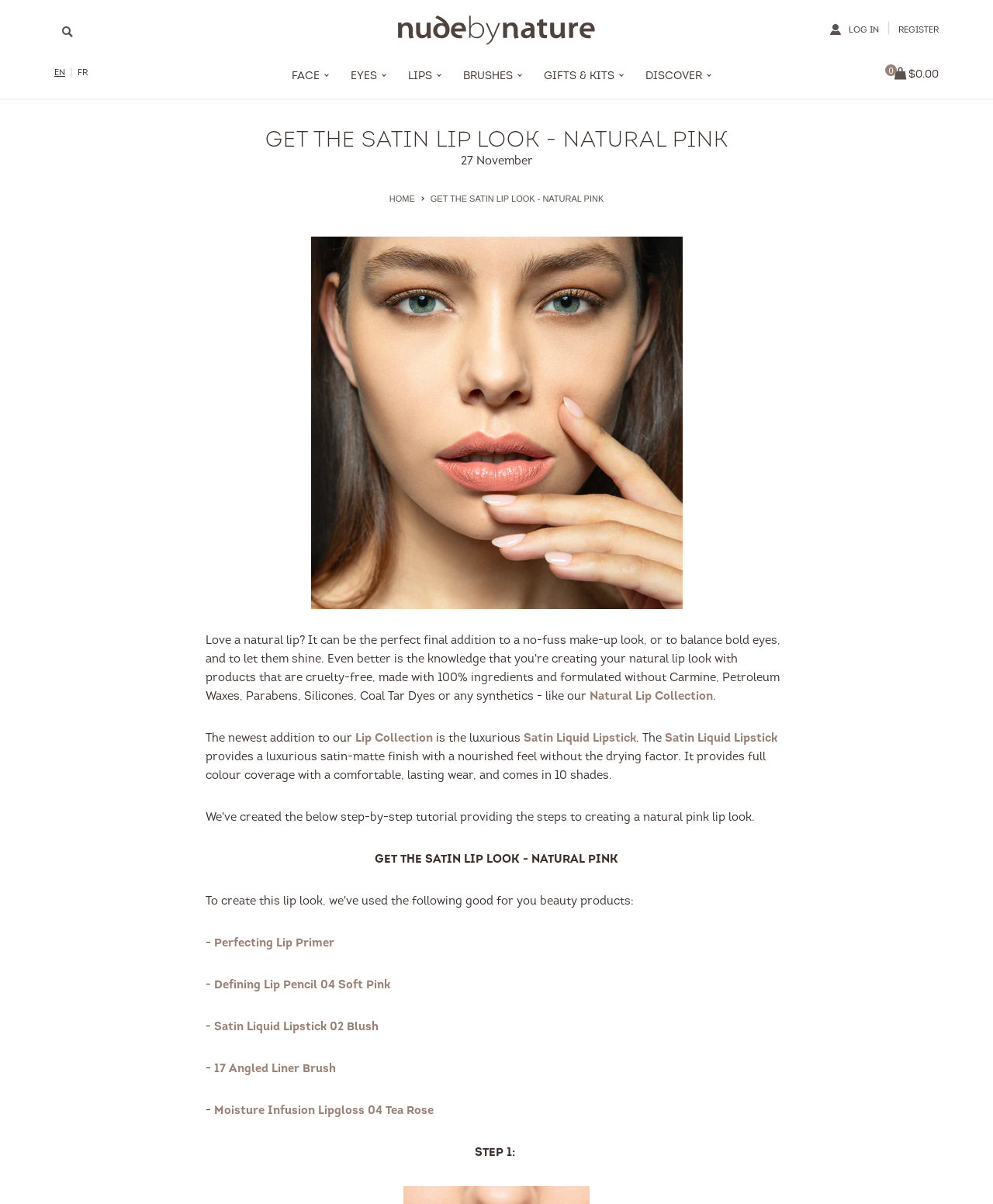Identify the bounding box for the UI element described as: "Natural Lip Collection". The coordinates should be four float numbers between 0 and 1, i.e., [left, top, right, bottom].

[0.594, 0.574, 0.718, 0.584]